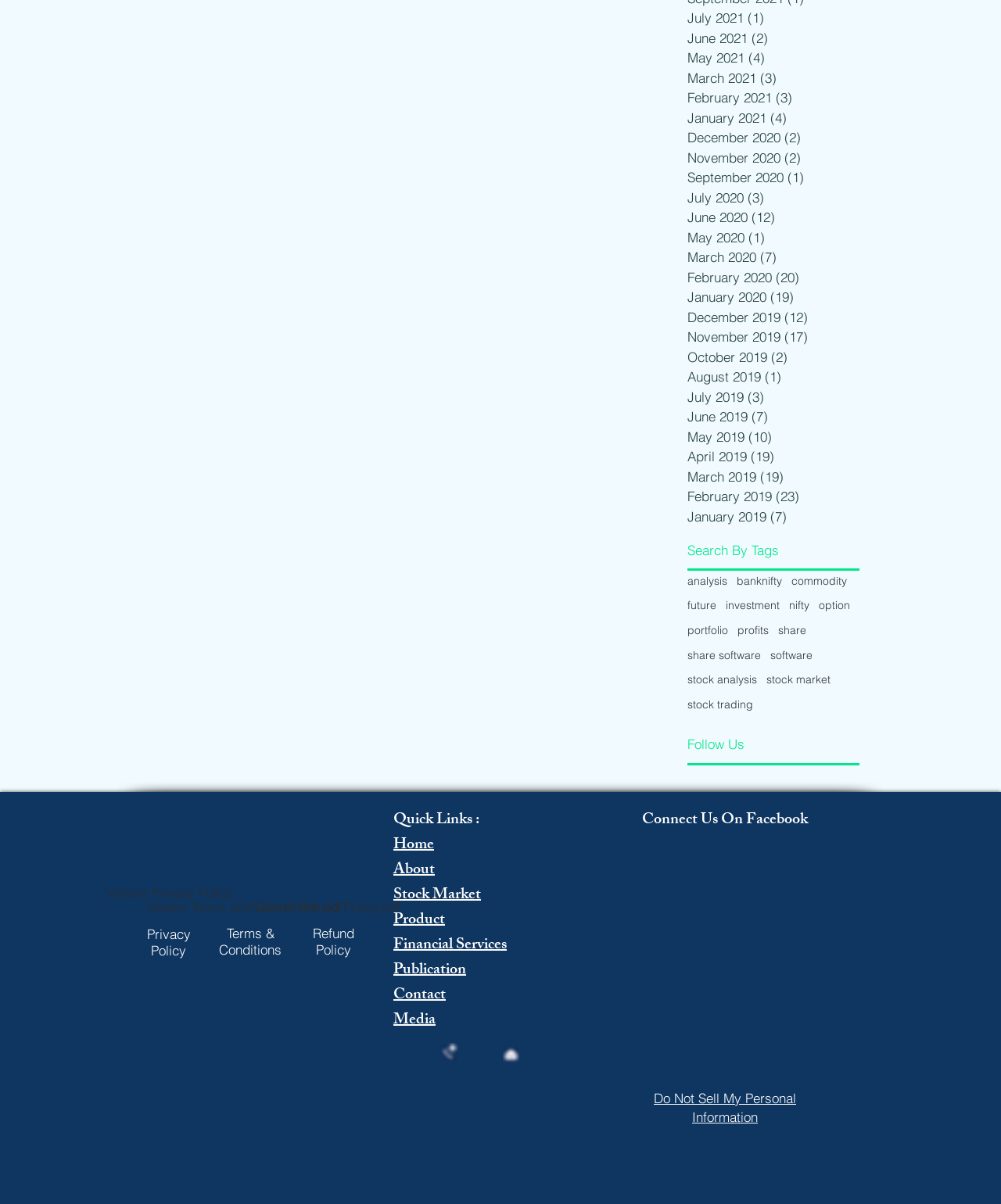Identify the bounding box coordinates of the clickable region necessary to fulfill the following instruction: "Follow us on Facebook". The bounding box coordinates should be four float numbers between 0 and 1, i.e., [left, top, right, bottom].

[0.687, 0.643, 0.705, 0.658]